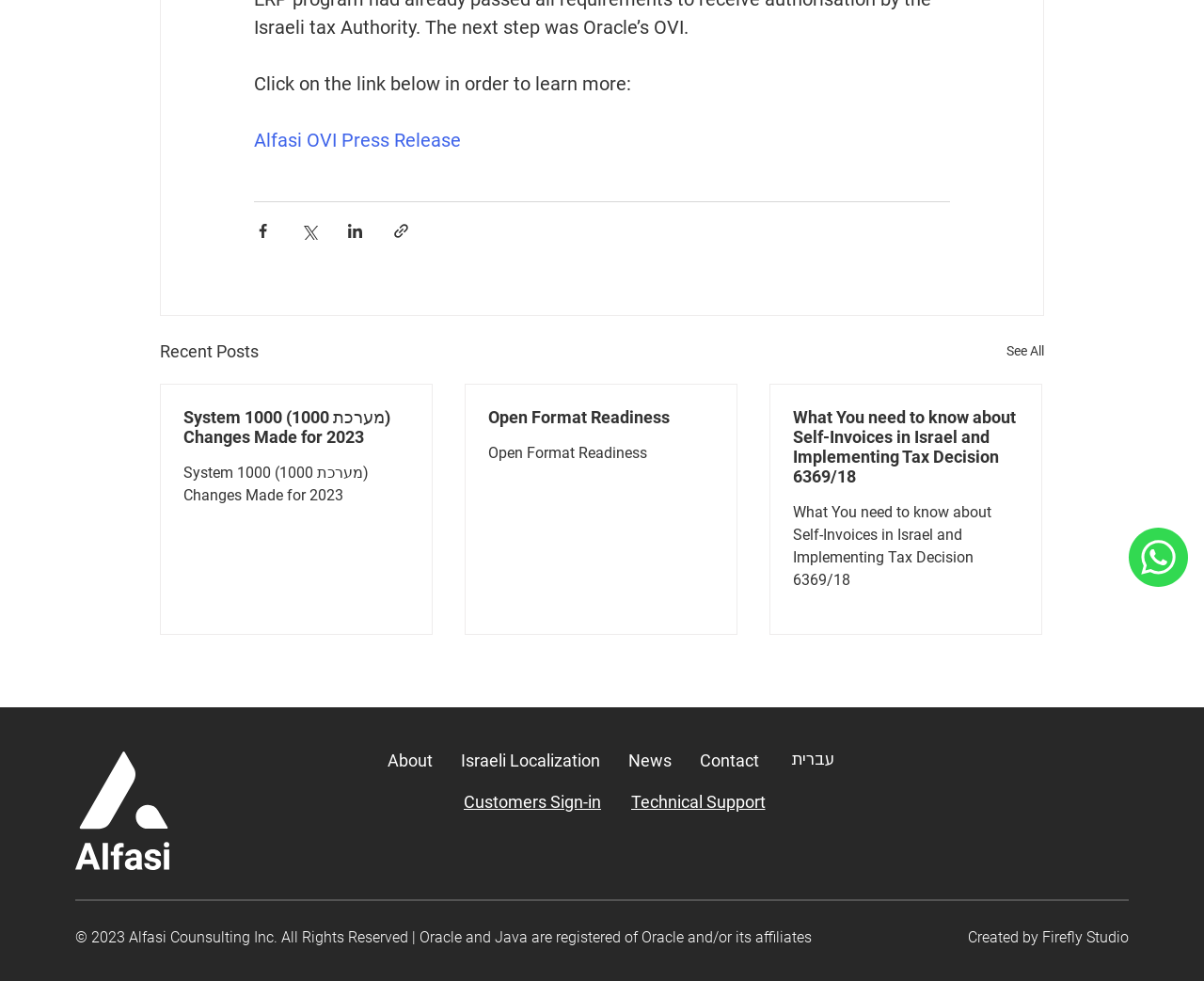Given the element description News, predict the bounding box coordinates for the UI element in the webpage screenshot. The format should be (top-left x, top-left y, bottom-right x, bottom-right y), and the values should be between 0 and 1.

[0.51, 0.758, 0.569, 0.792]